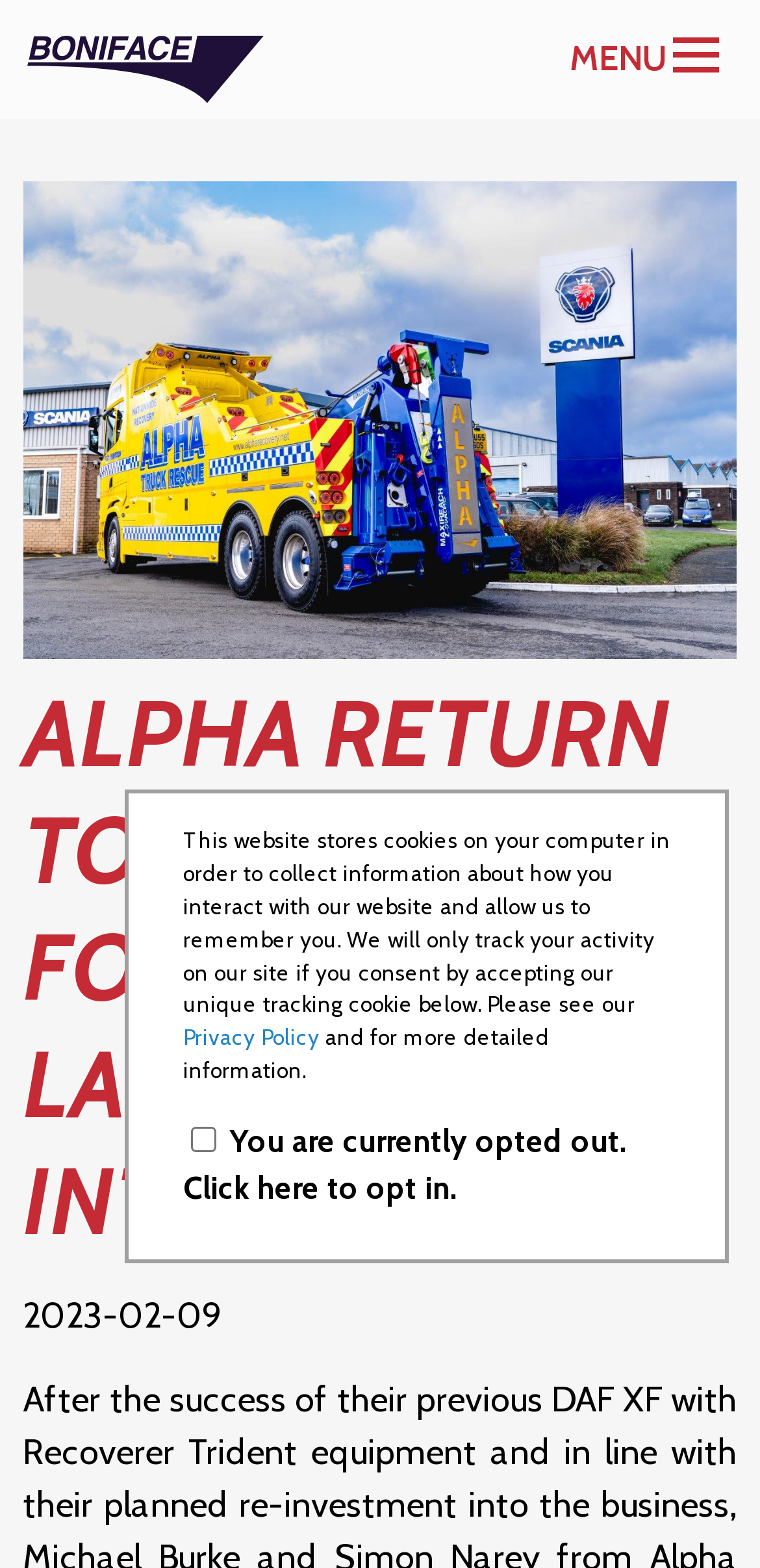Use a single word or phrase to respond to the question:
What is the purpose of the checkbox?

To opt in for tracking